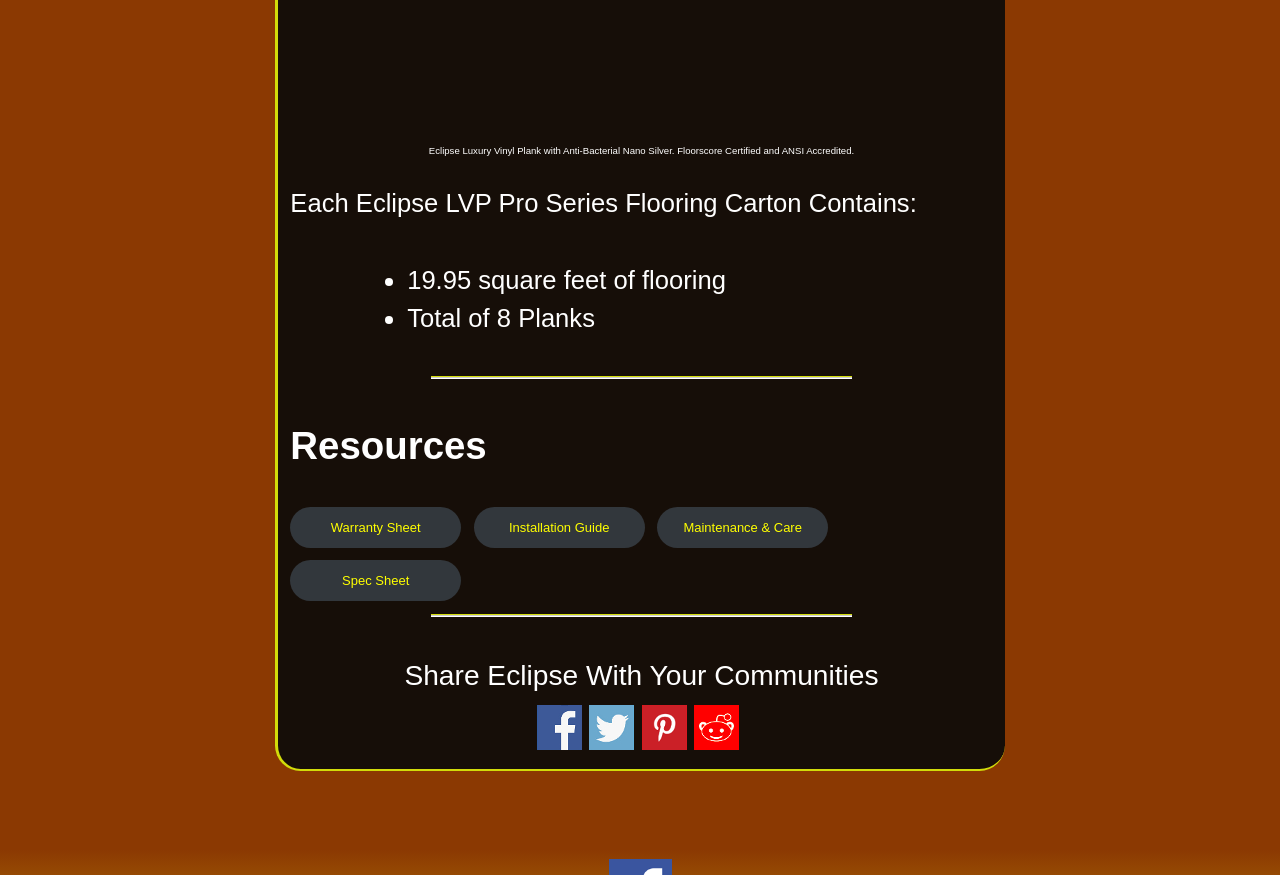Locate the bounding box coordinates of the element I should click to achieve the following instruction: "Check Maintenance & Care".

[0.514, 0.579, 0.647, 0.626]